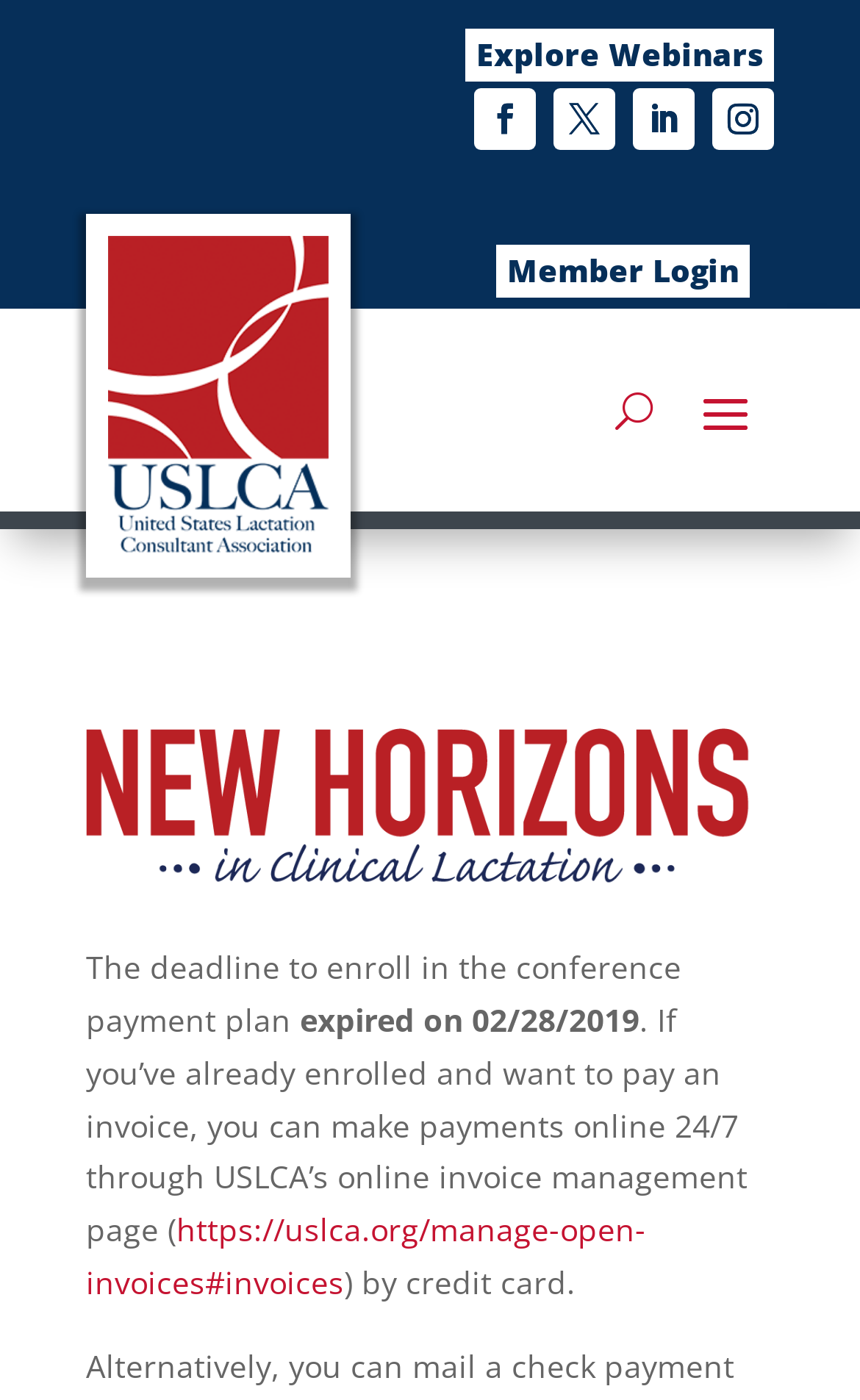Please identify the bounding box coordinates of the element that needs to be clicked to perform the following instruction: "Click the U button".

[0.715, 0.268, 0.759, 0.319]